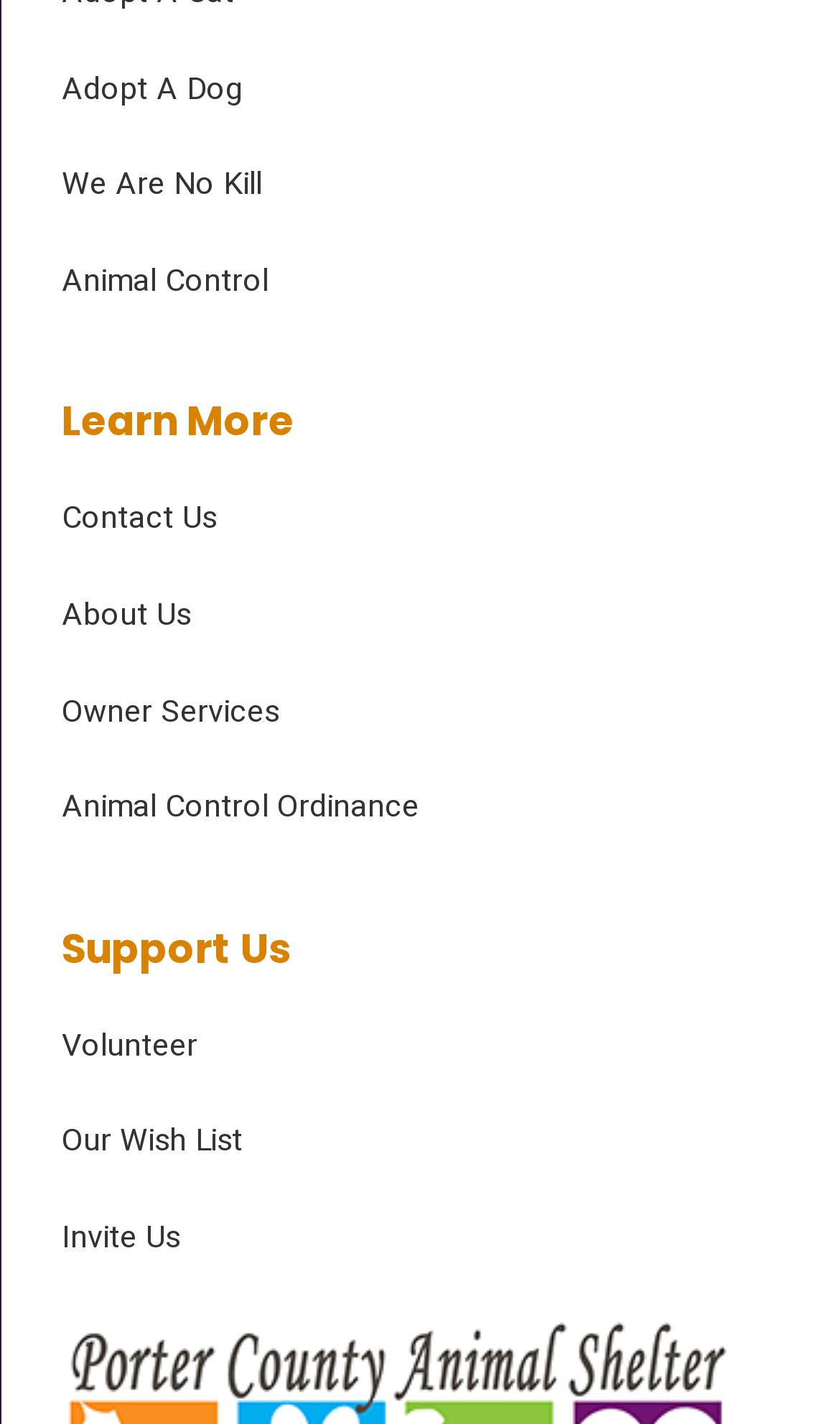What is the first link on the webpage?
Use the information from the image to give a detailed answer to the question.

I looked at the top-most link on the webpage, which has a bounding box of [0.074, 0.046, 0.289, 0.078]. The first link is 'Adopt A Dog'.